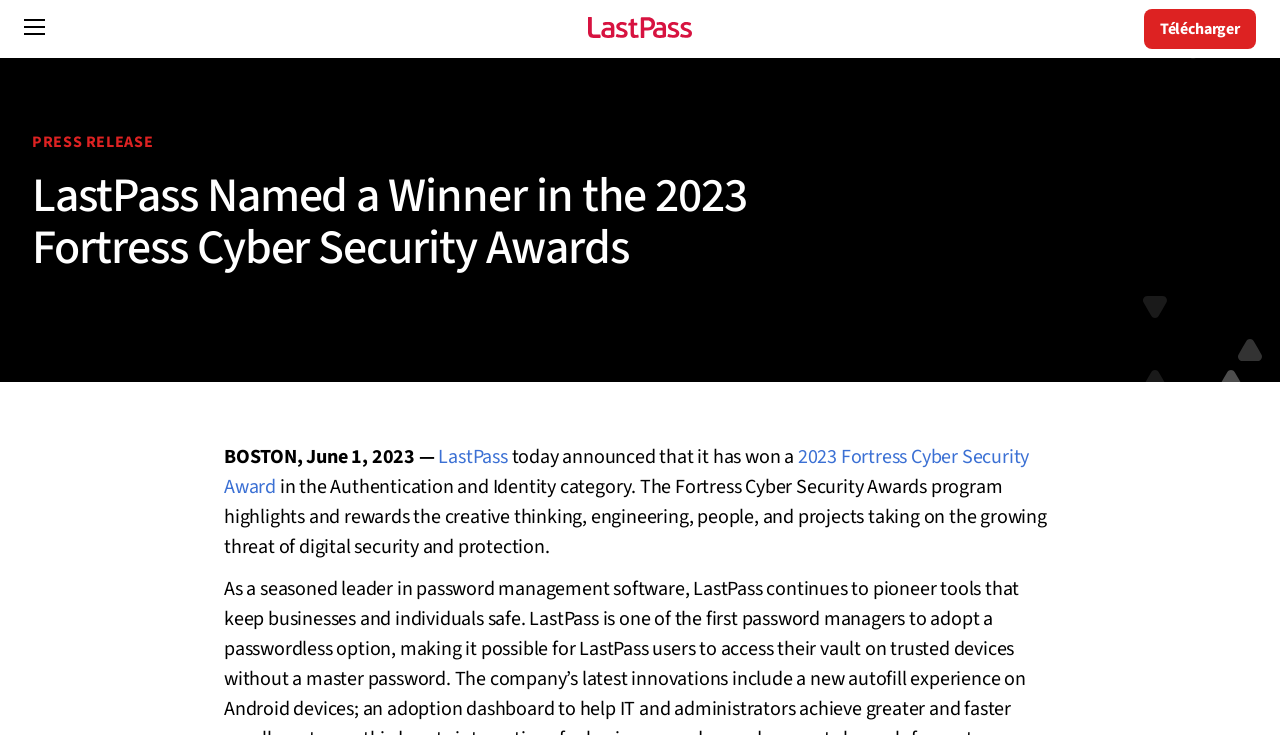Please find the bounding box for the UI element described by: "2023 Fortress Cyber Security Award".

[0.175, 0.603, 0.804, 0.682]